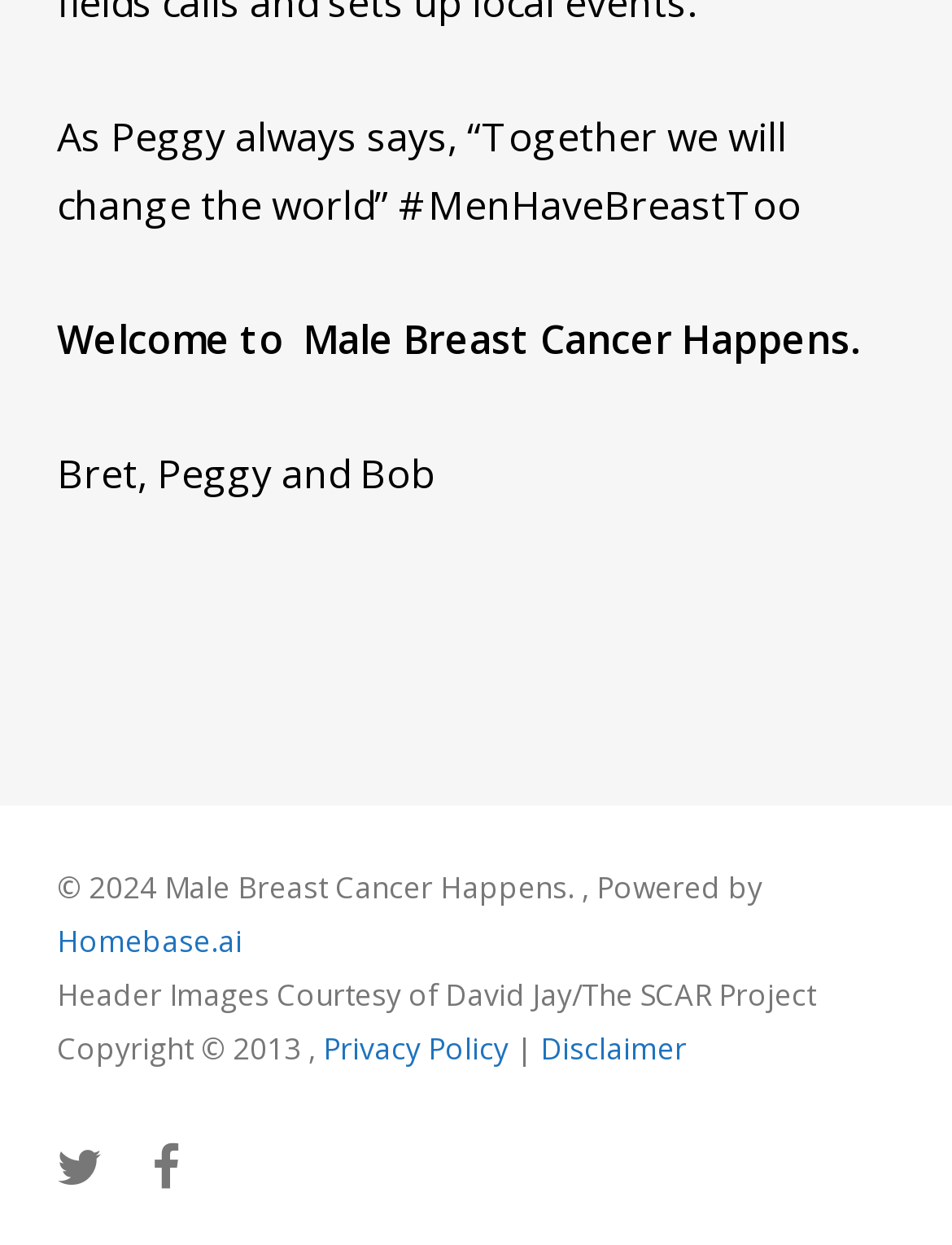What social media platforms does the organization have a presence on?
Using the image as a reference, answer with just one word or a short phrase.

Twitter and Facebook